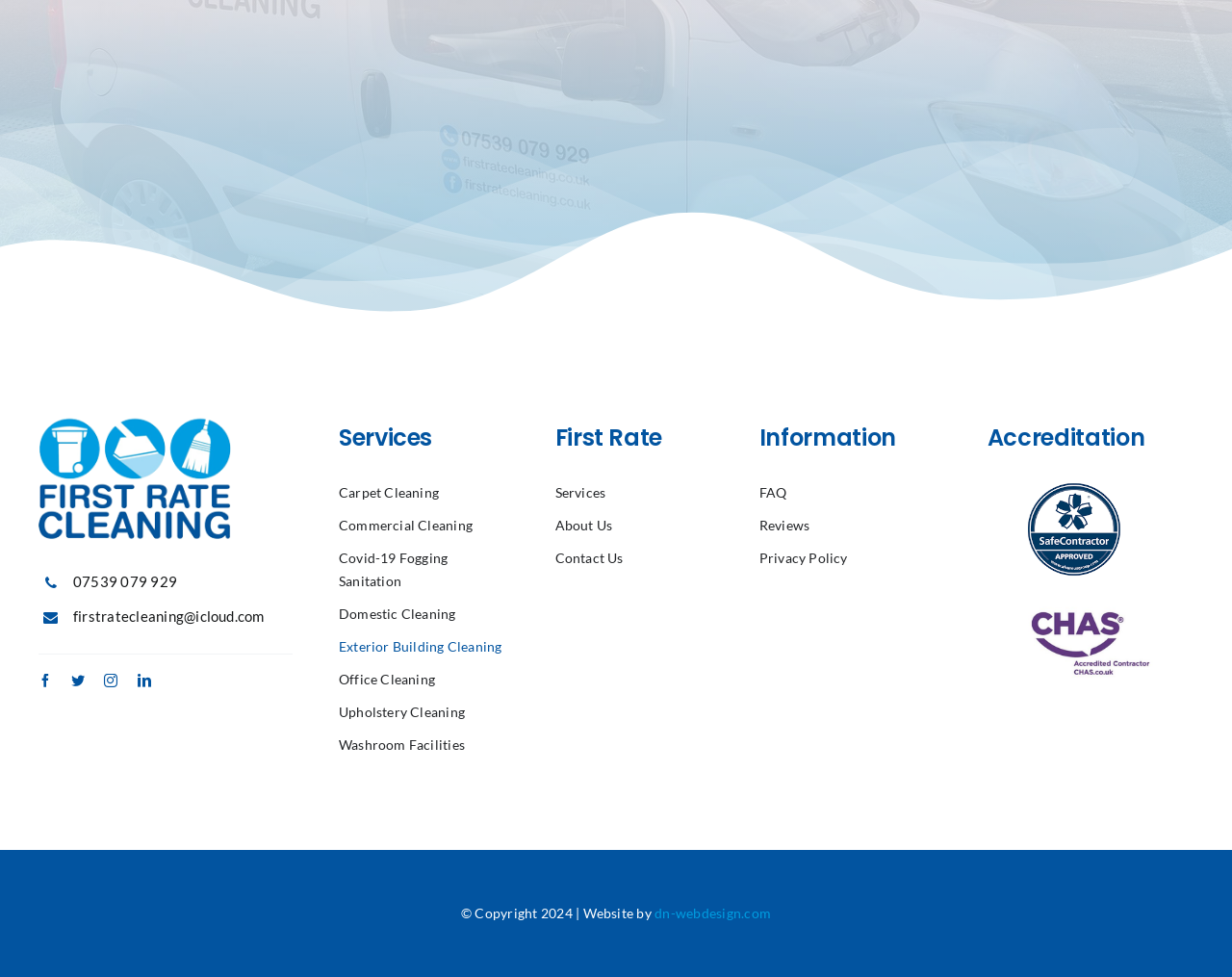Can you give a detailed response to the following question using the information from the image? What is the company's name?

The company's name can be found in the middle section of the webpage, in the 'First Rate' heading. It is displayed prominently above the navigation menu.